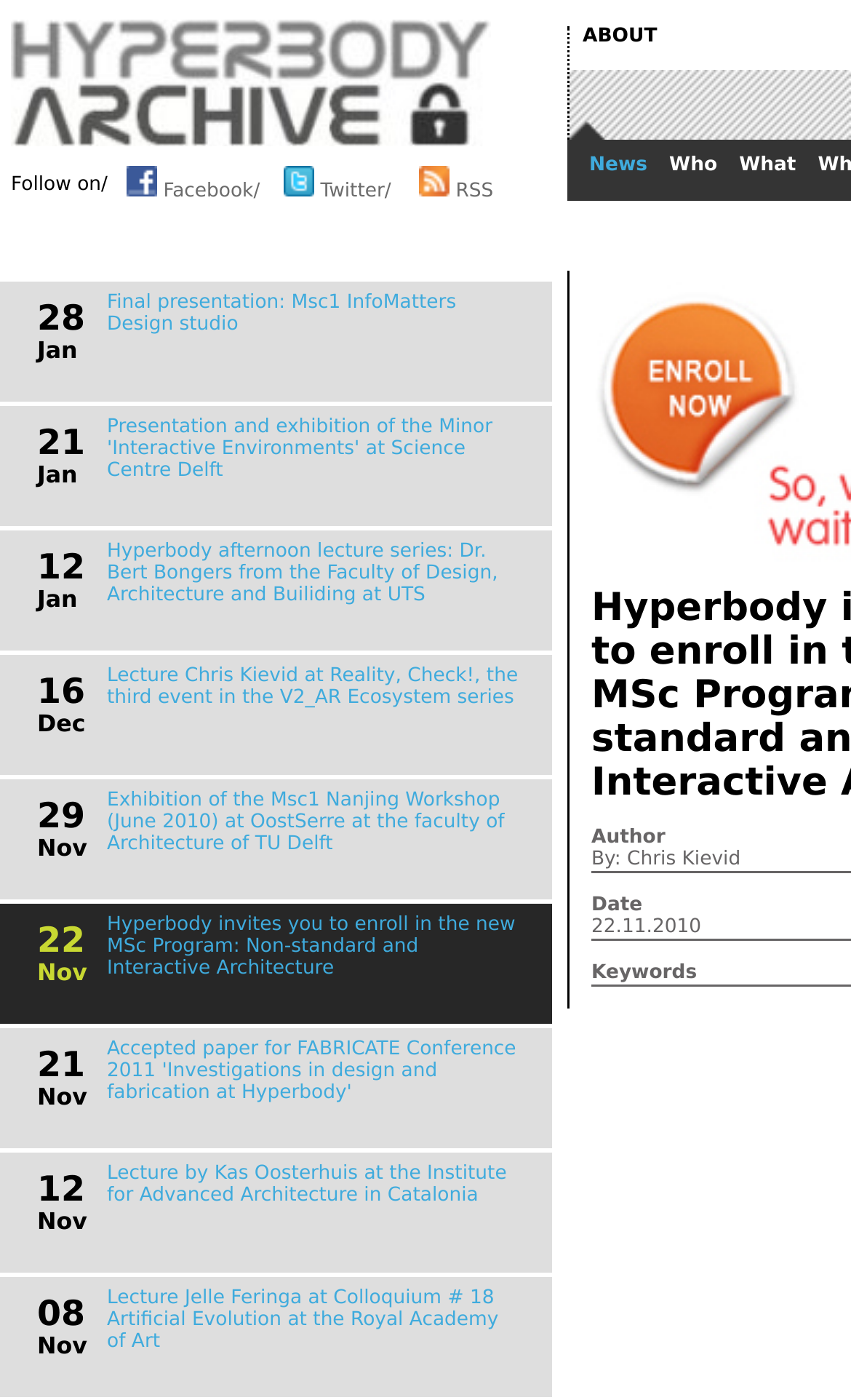How many social media links are available at the top of the webpage?
Kindly give a detailed and elaborate answer to the question.

At the top of the webpage, there are three social media links: Facebook, Twitter, and RSS. These links are located next to each other, and each link has an accompanying image.